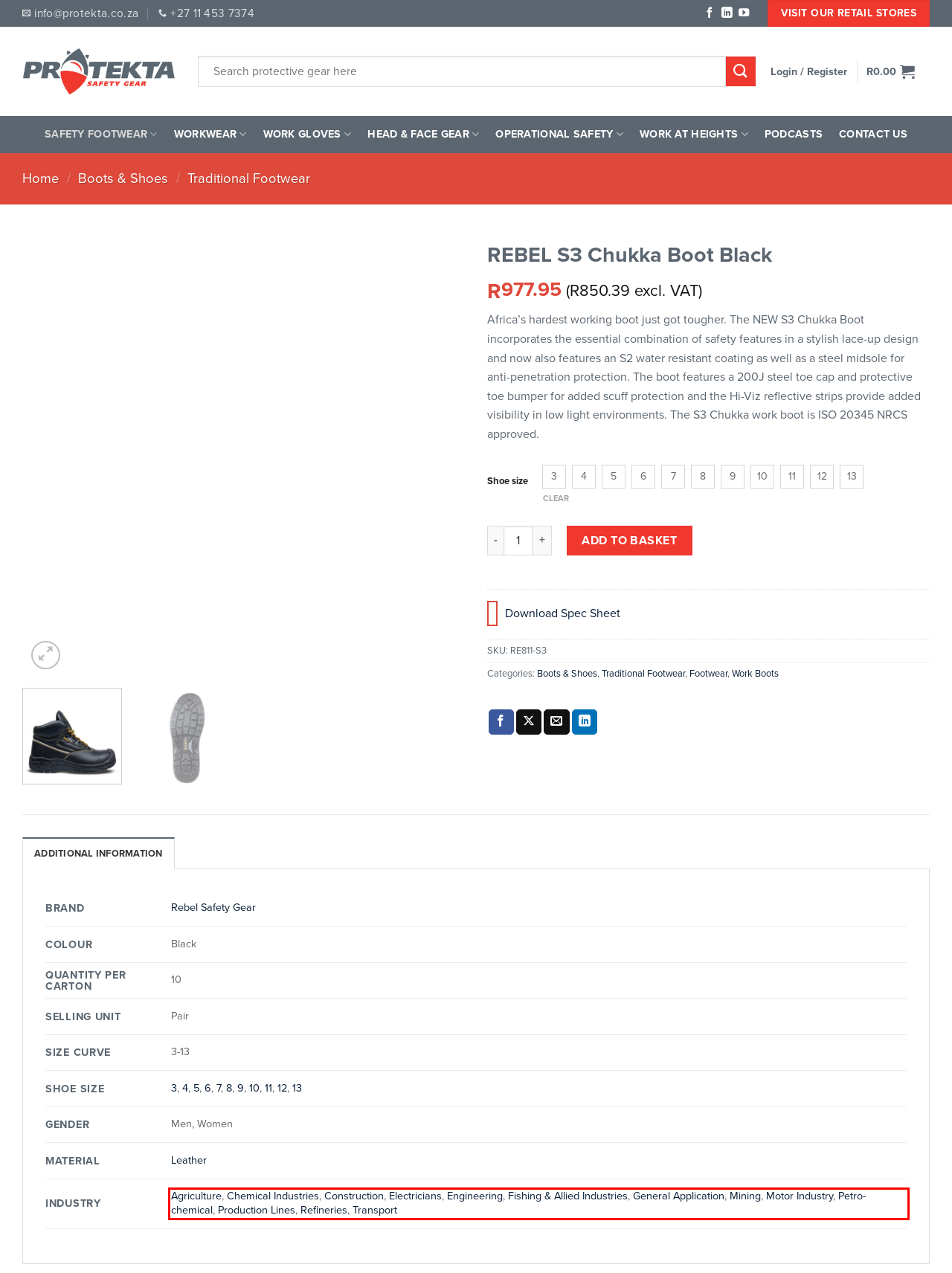Given a screenshot of a webpage with a red bounding box, extract the text content from the UI element inside the red bounding box.

Agriculture, Chemical Industries, Construction, Electricians, Engineering, Fishing & Allied Industries, General Application, Mining, Motor Industry, Petro-chemical, Production Lines, Refineries, Transport